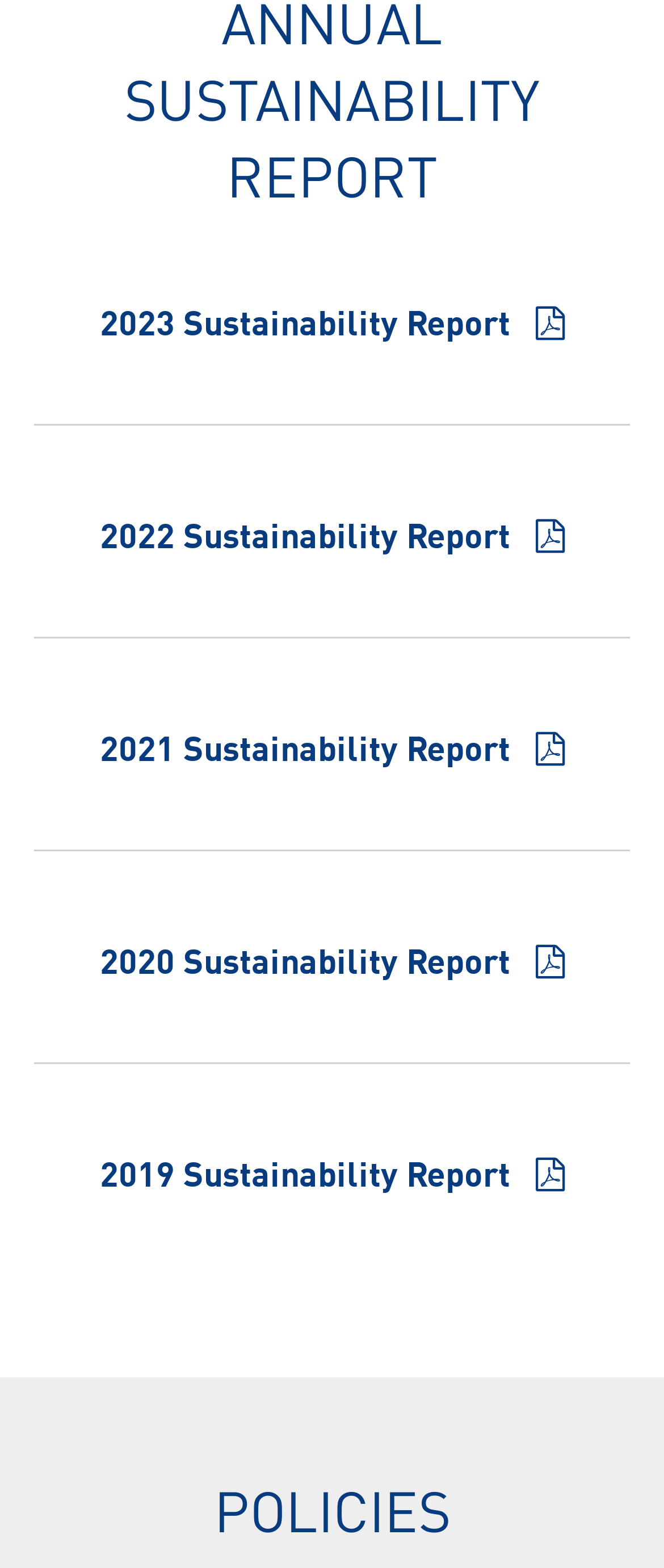Please indicate the bounding box coordinates of the element's region to be clicked to achieve the instruction: "view 2023 Sustainability Report". Provide the coordinates as four float numbers between 0 and 1, i.e., [left, top, right, bottom].

[0.15, 0.198, 0.781, 0.22]